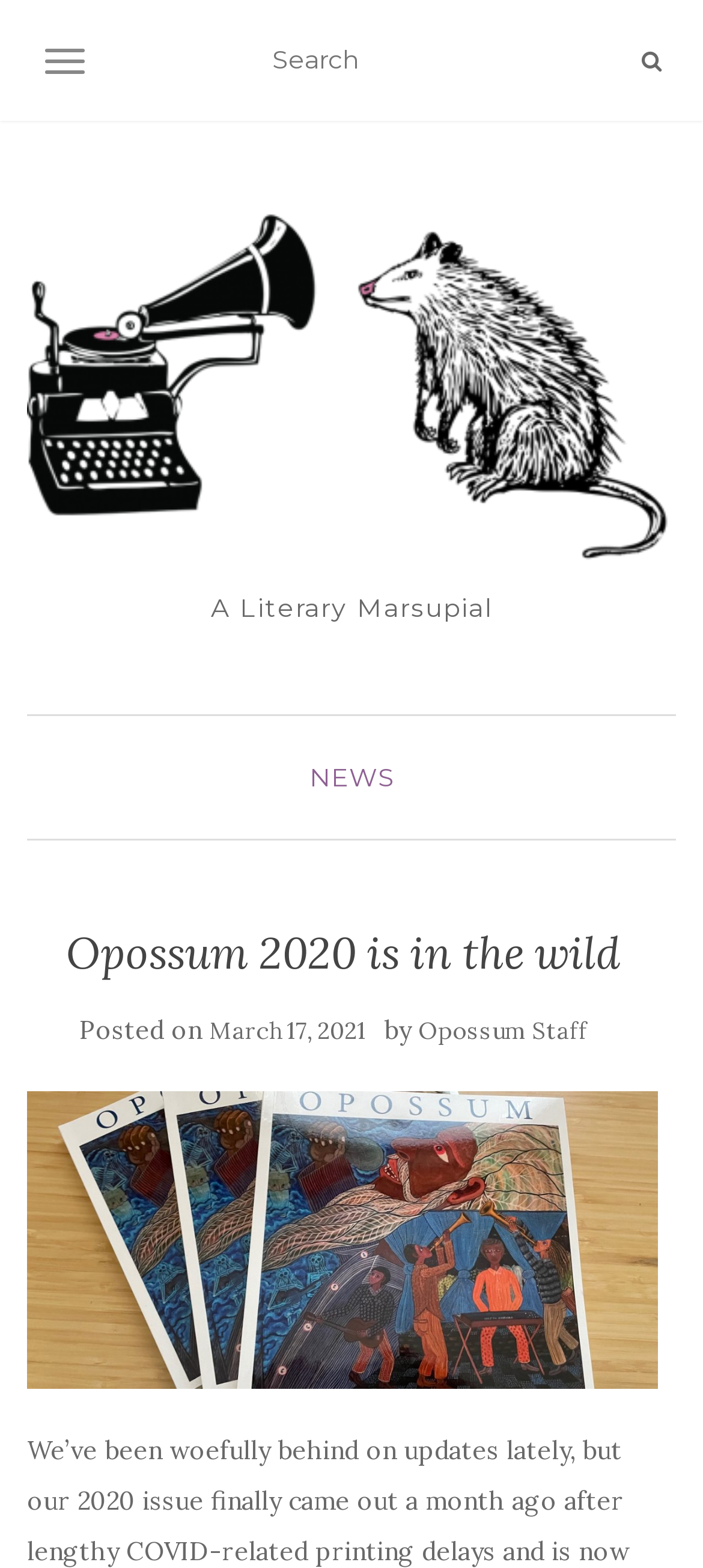When was the news posted?
Using the image, give a concise answer in the form of a single word or short phrase.

March 17, 2021